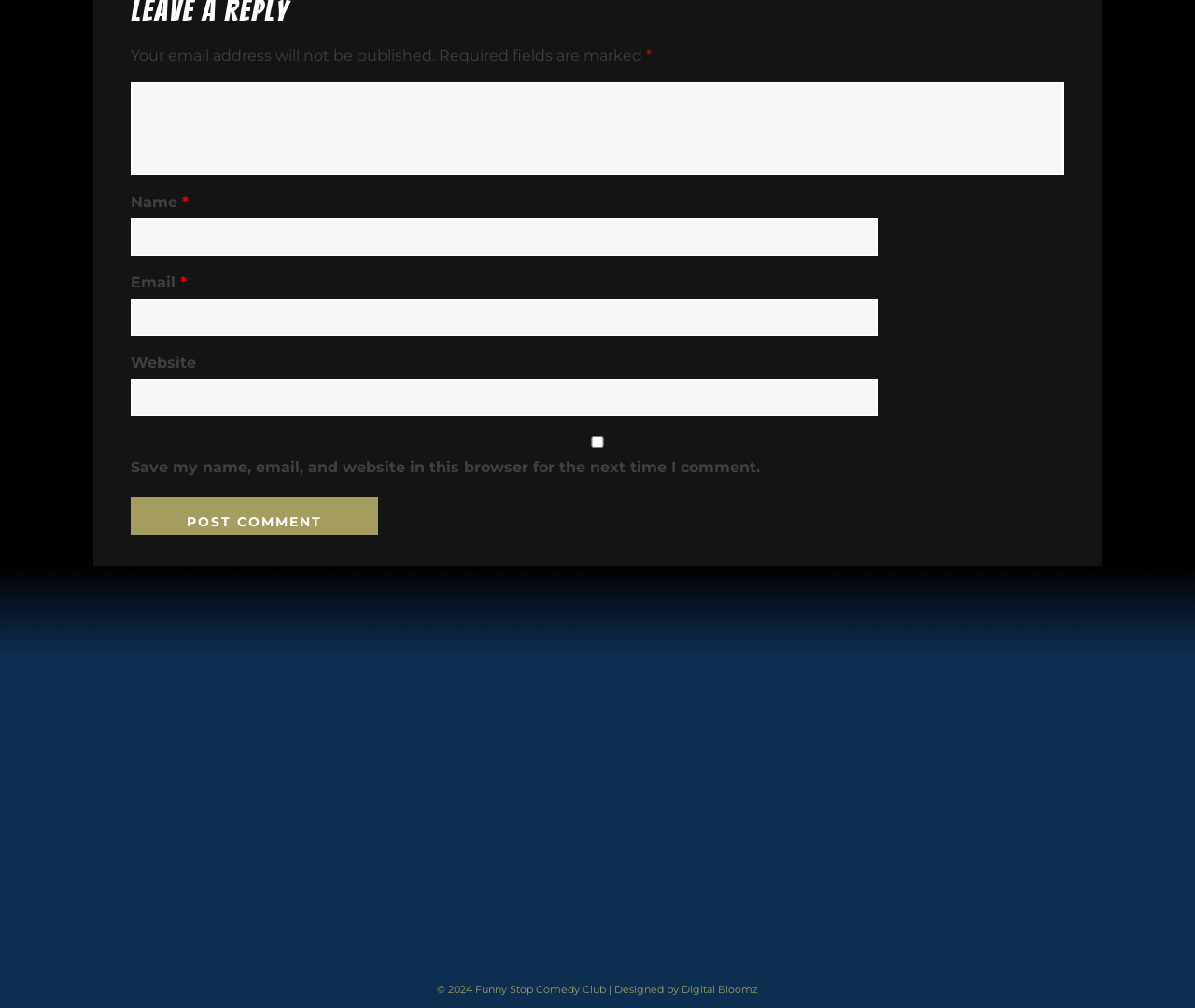Find the bounding box coordinates of the clickable region needed to perform the following instruction: "Visit our Facebook page". The coordinates should be provided as four float numbers between 0 and 1, i.e., [left, top, right, bottom].

[0.595, 0.945, 0.616, 0.971]